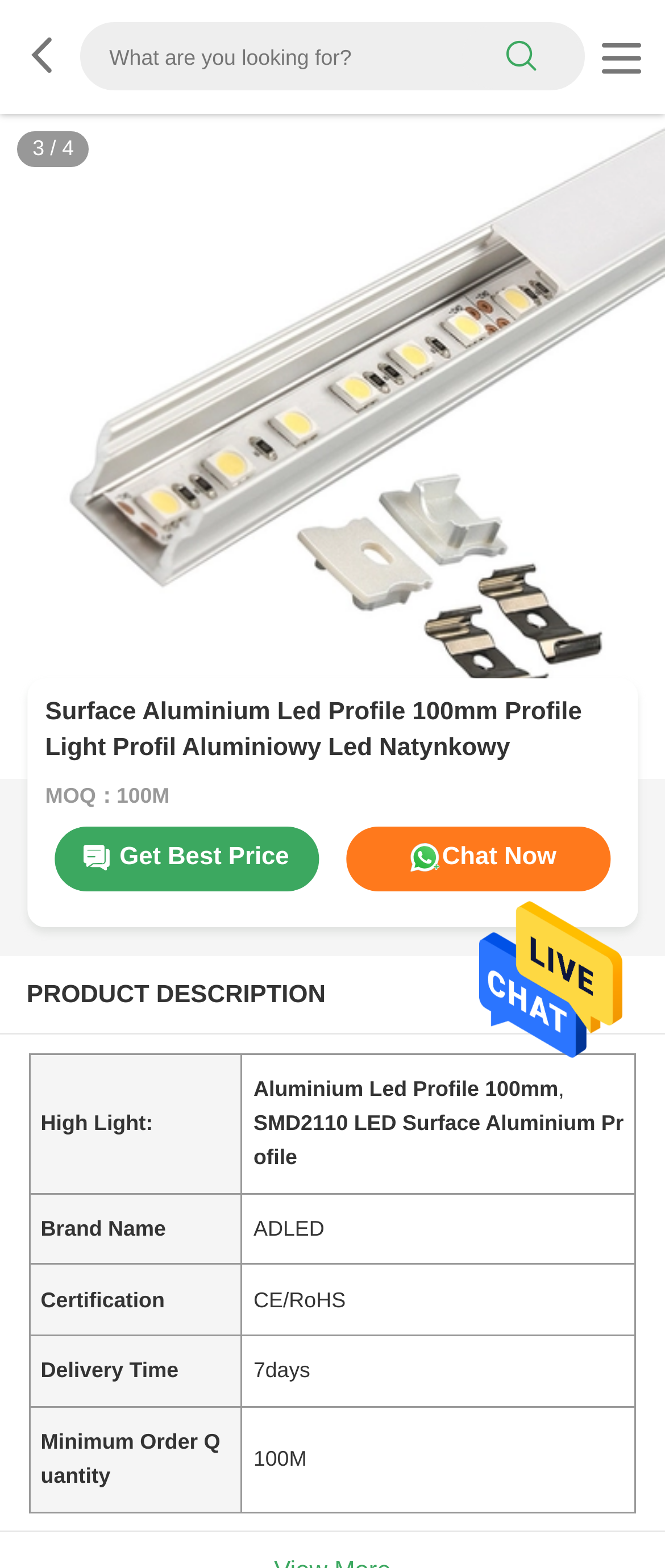Bounding box coordinates are specified in the format (top-left x, top-left y, bottom-right x, bottom-right y). All values are floating point numbers bounded between 0 and 1. Please provide the bounding box coordinate of the region this sentence describes: parent_node: search

[0.032, 0.014, 0.119, 0.059]